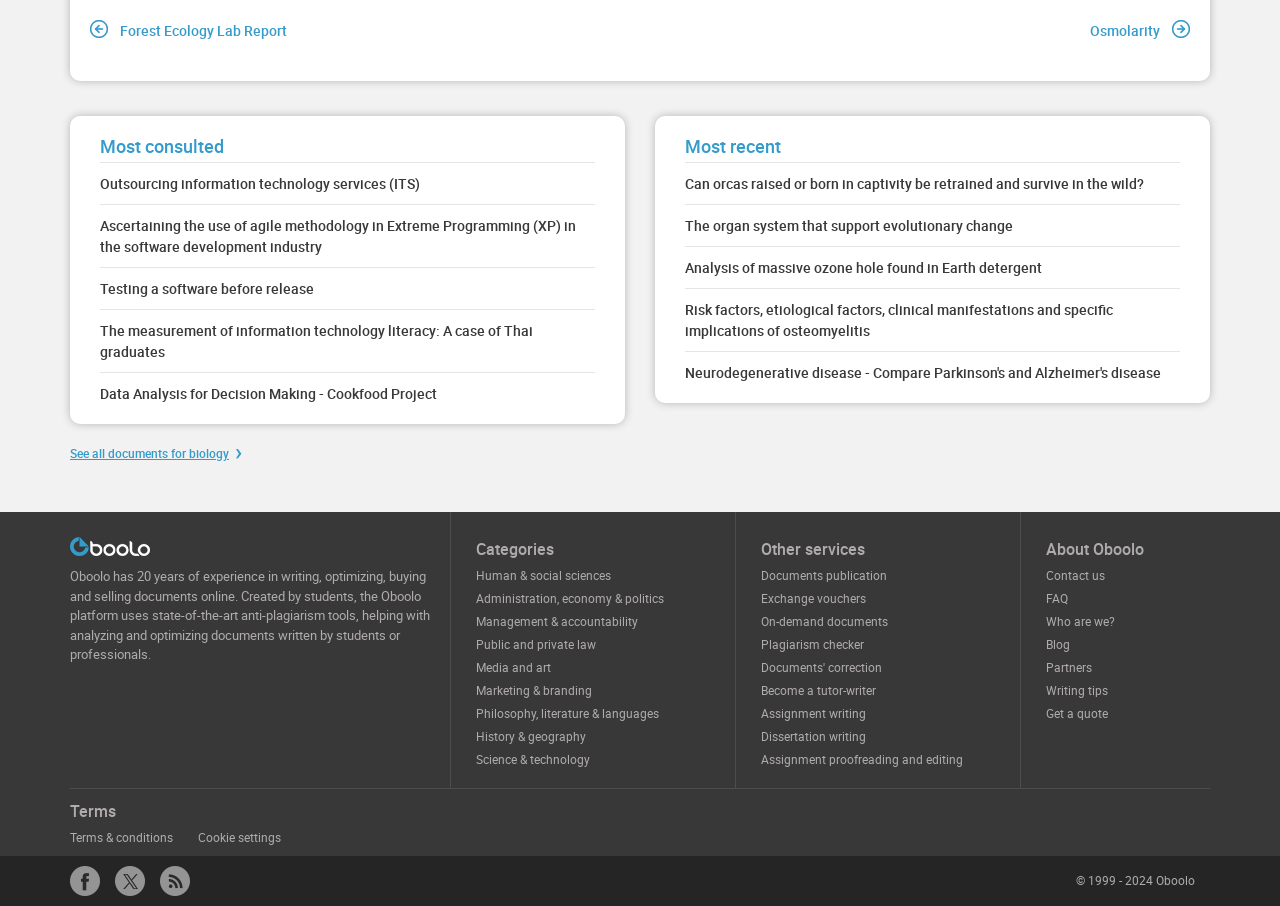Find the bounding box coordinates for the area that should be clicked to accomplish the instruction: "Click on the 'Forest Ecology Lab Report' link".

[0.07, 0.022, 0.224, 0.045]